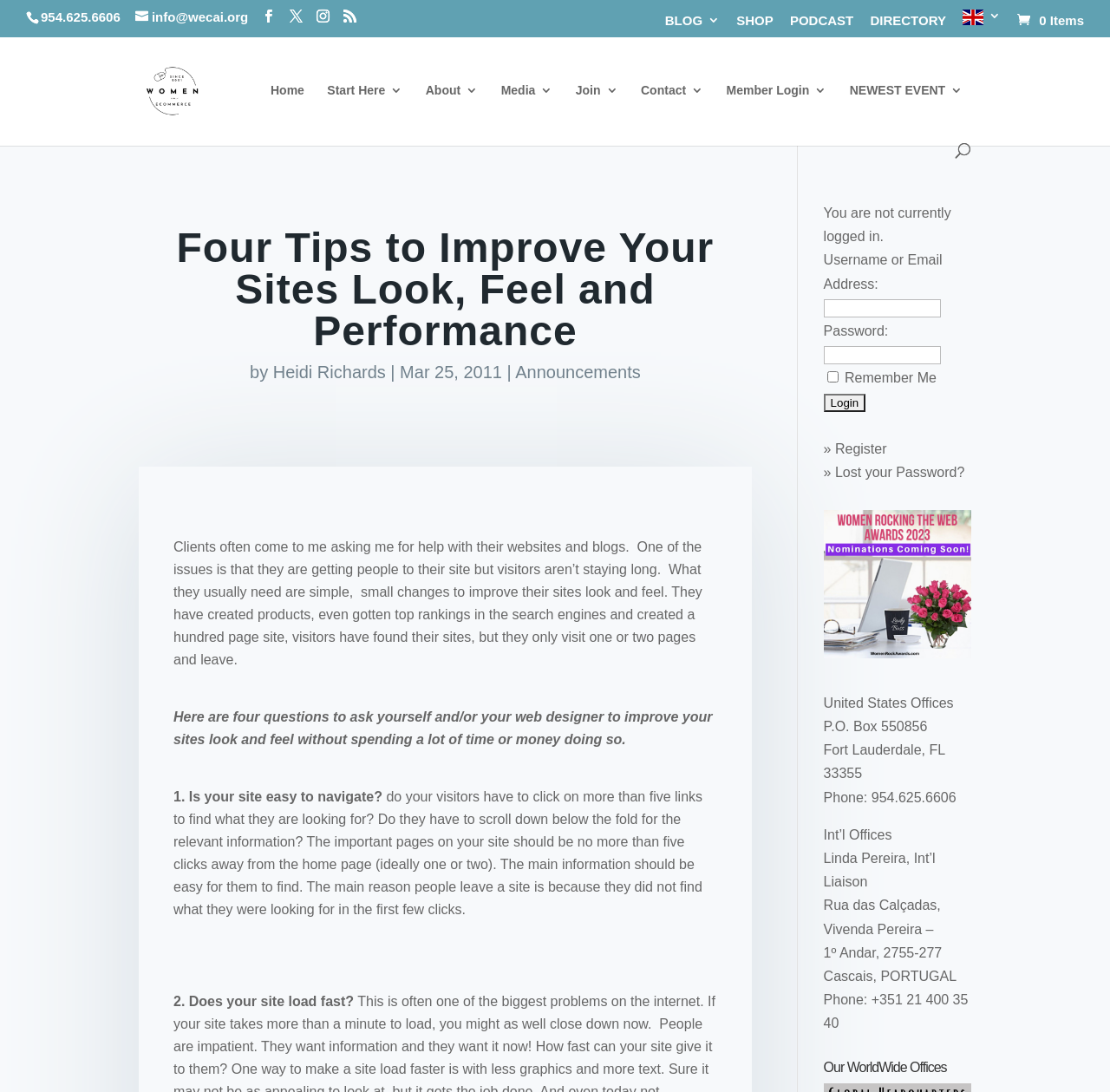Identify the bounding box coordinates for the region of the element that should be clicked to carry out the instruction: "Click the 'Register' link". The bounding box coordinates should be four float numbers between 0 and 1, i.e., [left, top, right, bottom].

[0.752, 0.404, 0.799, 0.418]